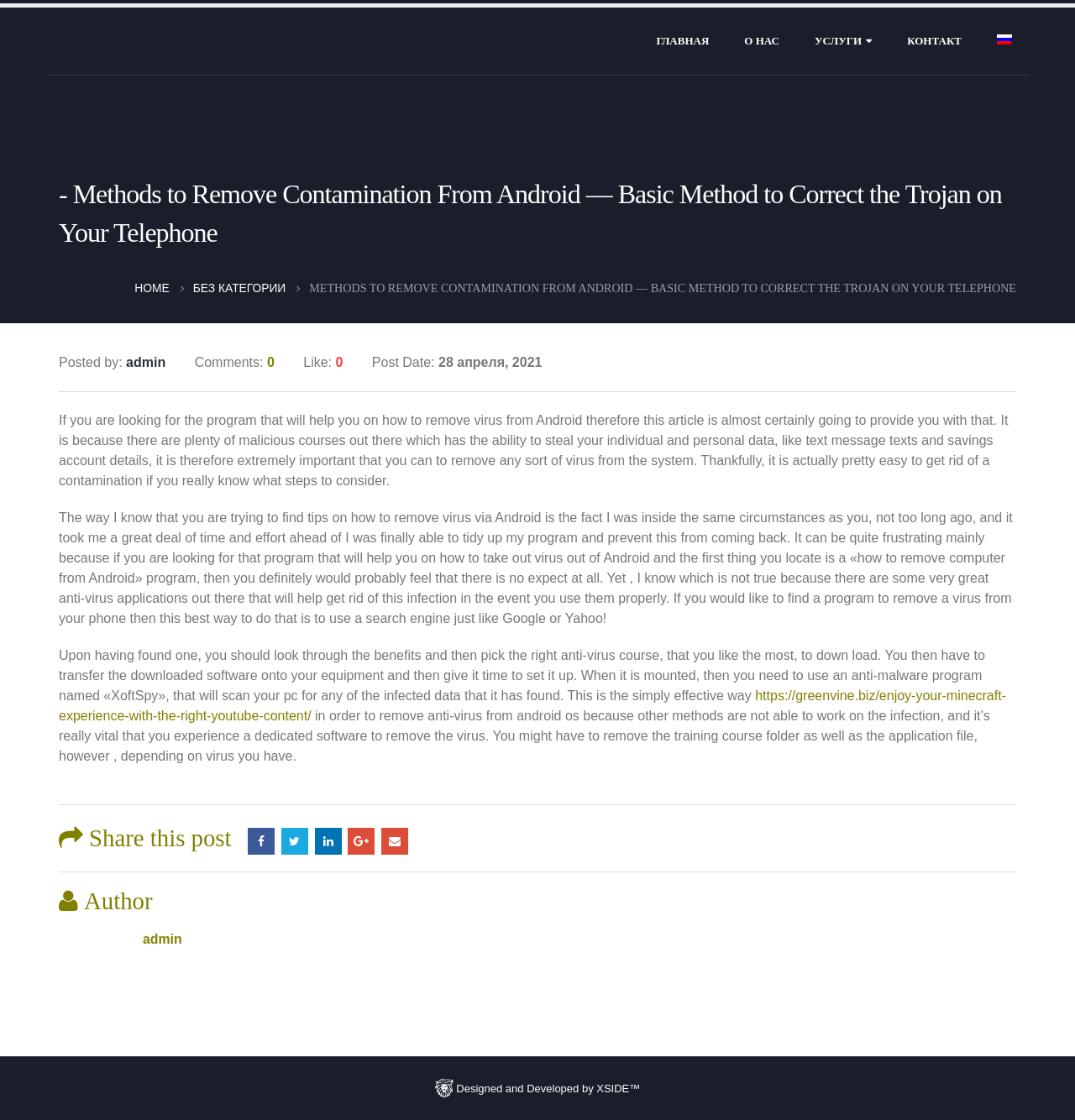Given the element description "My Account" in the screenshot, predict the bounding box coordinates of that UI element.

None